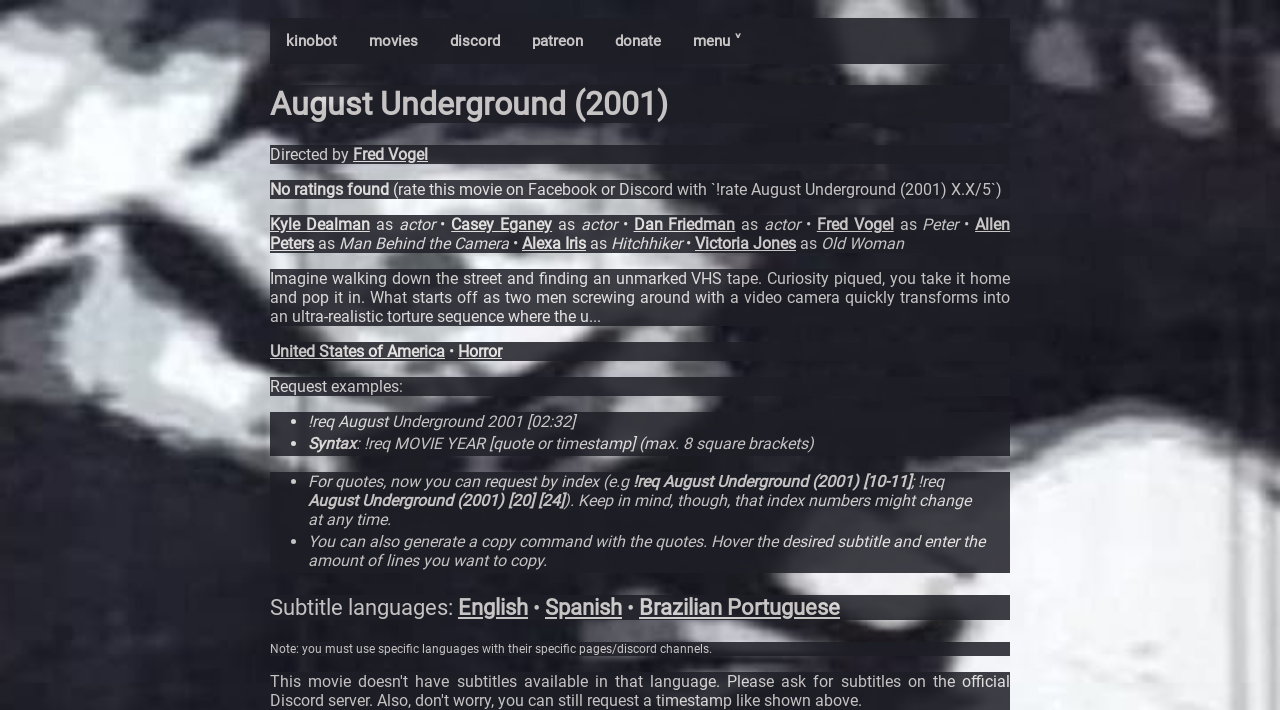Identify the bounding box for the described UI element: "menu ˅".

[0.529, 0.025, 0.592, 0.09]